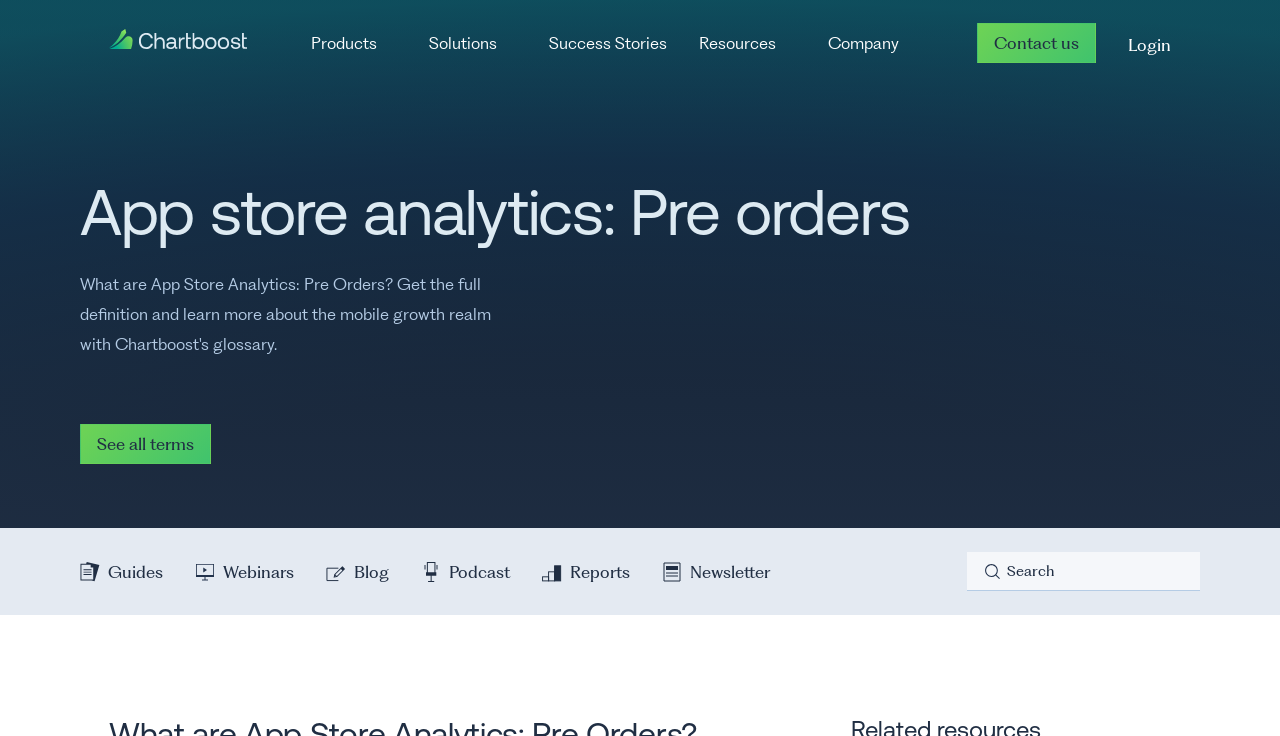Identify the bounding box coordinates necessary to click and complete the given instruction: "View success stories".

[0.429, 0.045, 0.521, 0.072]